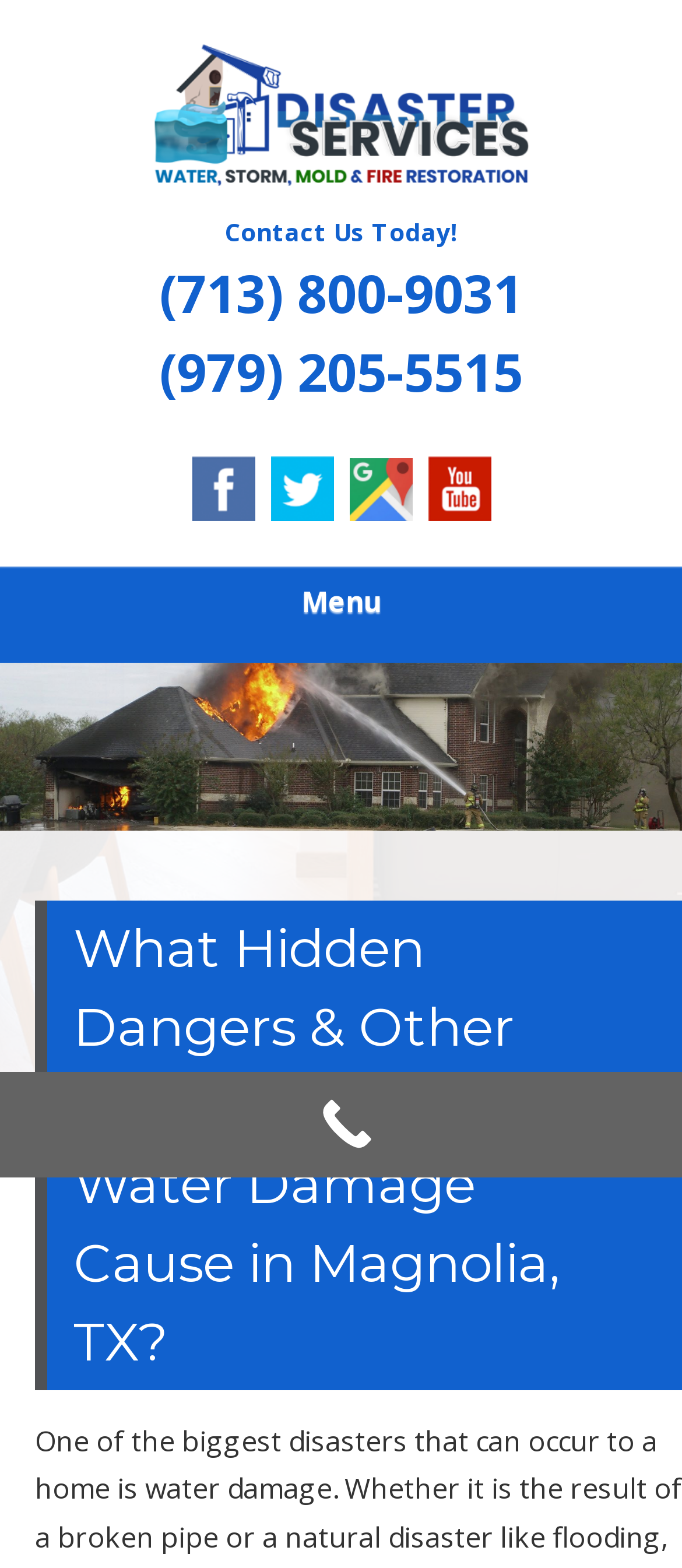Identify the bounding box coordinates of the region that needs to be clicked to carry out this instruction: "Call the phone number (713) 800-9031". Provide these coordinates as four float numbers ranging from 0 to 1, i.e., [left, top, right, bottom].

[0.233, 0.164, 0.767, 0.21]